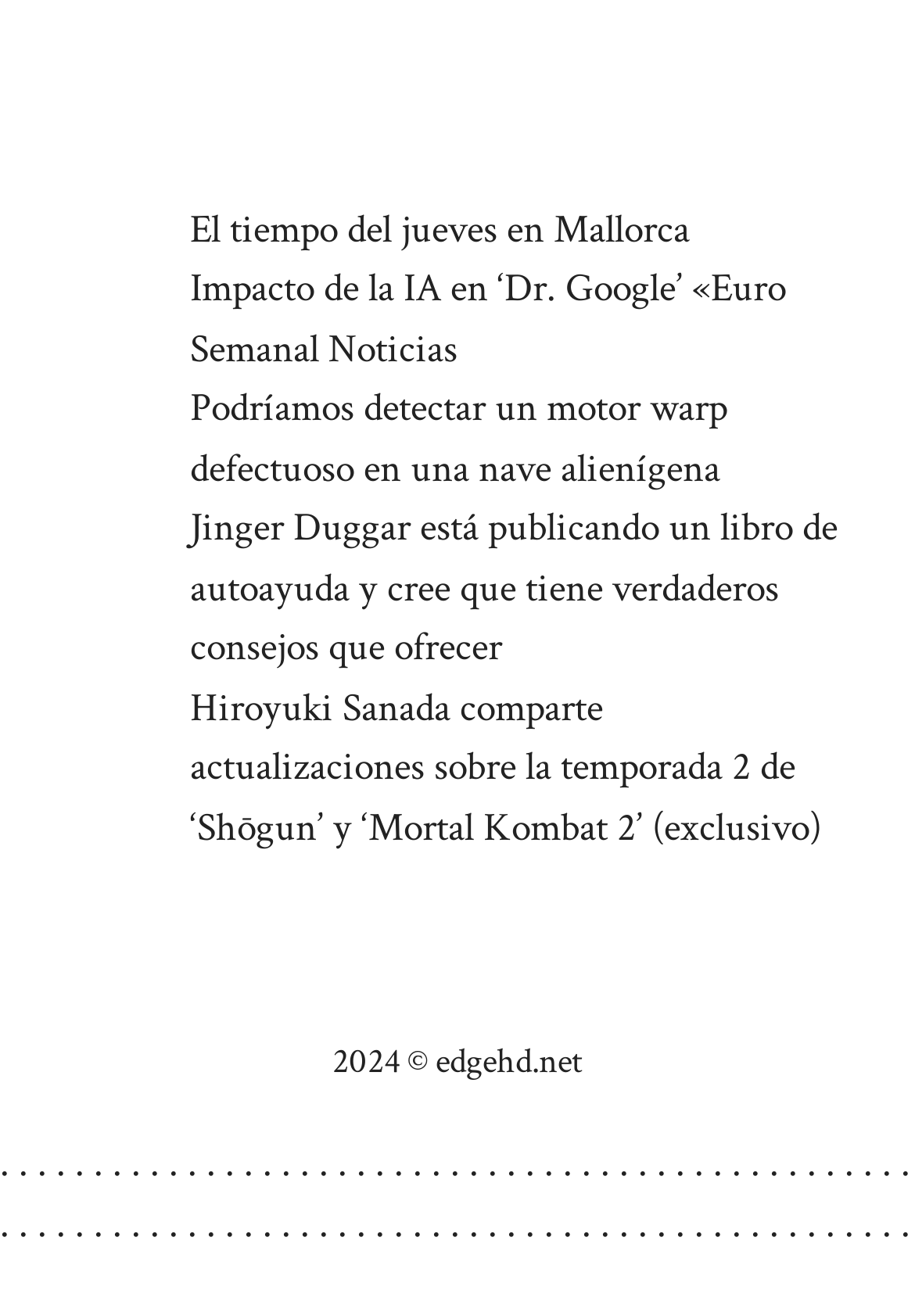How many links are there on the webpage?
Please give a detailed and elaborate answer to the question based on the image.

There are multiple links on the webpage, including links with text such as 'El tiempo del jueves en Mallorca', 'Impacto de la IA en ‘Dr. Google’ «Euro Semanal Noticias', and many others.